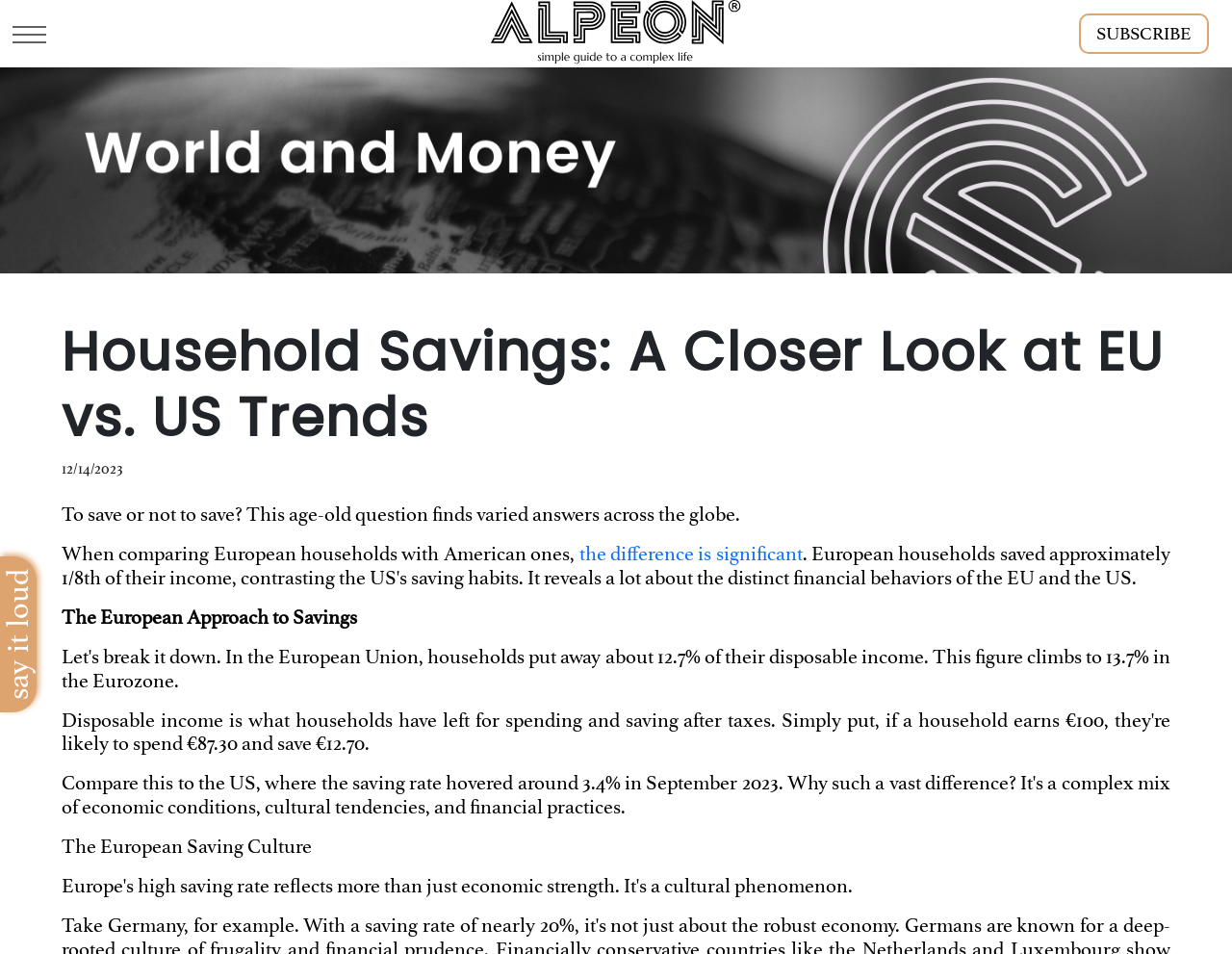What is the approximate proportion of income saved by European households?
Respond to the question with a well-detailed and thorough answer.

The article states that 'European households saved approximately 1/8' of their income, which can be found in the StaticText element with the text '. European households saved approximately 1/8'.